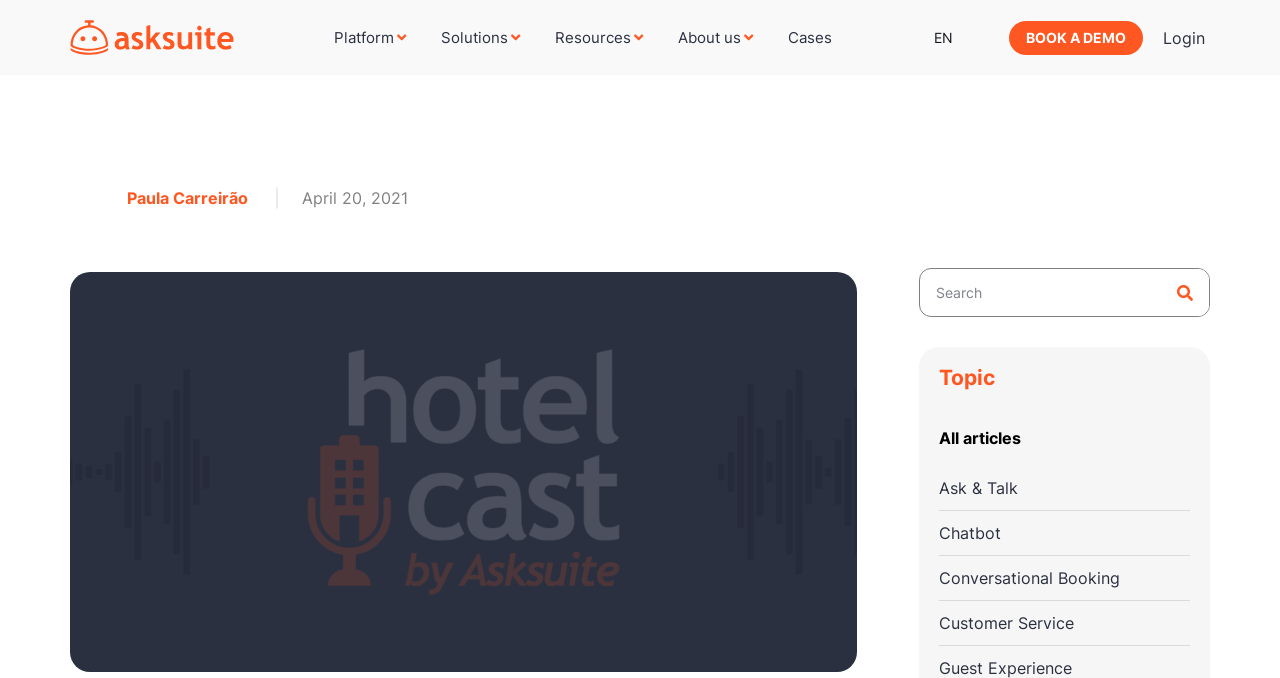Respond to the question below with a single word or phrase: What is the topic of the blog post?

New travel demands and revenue management